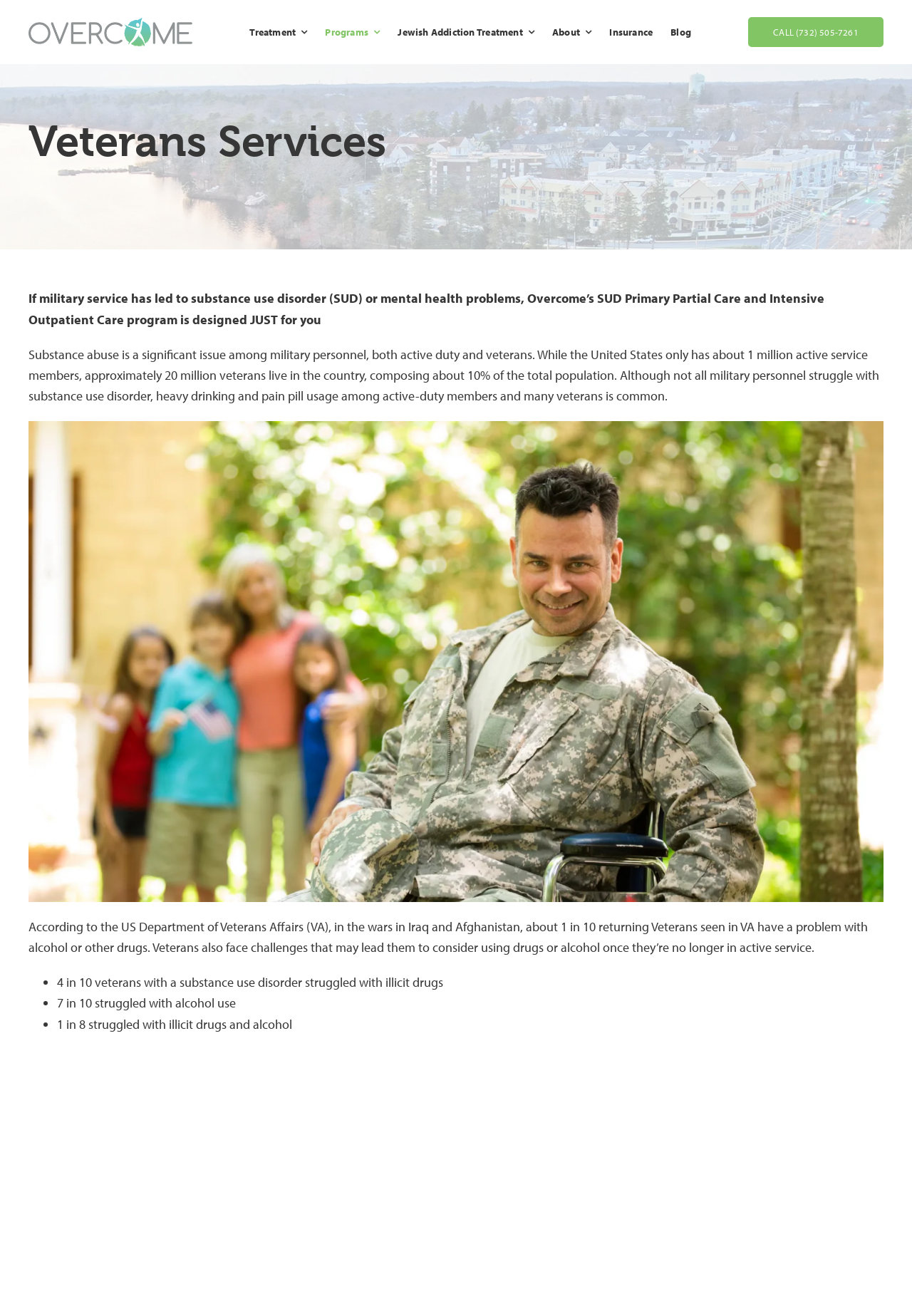Please determine the bounding box coordinates of the section I need to click to accomplish this instruction: "Go to Treatment page".

[0.274, 0.0, 0.337, 0.049]